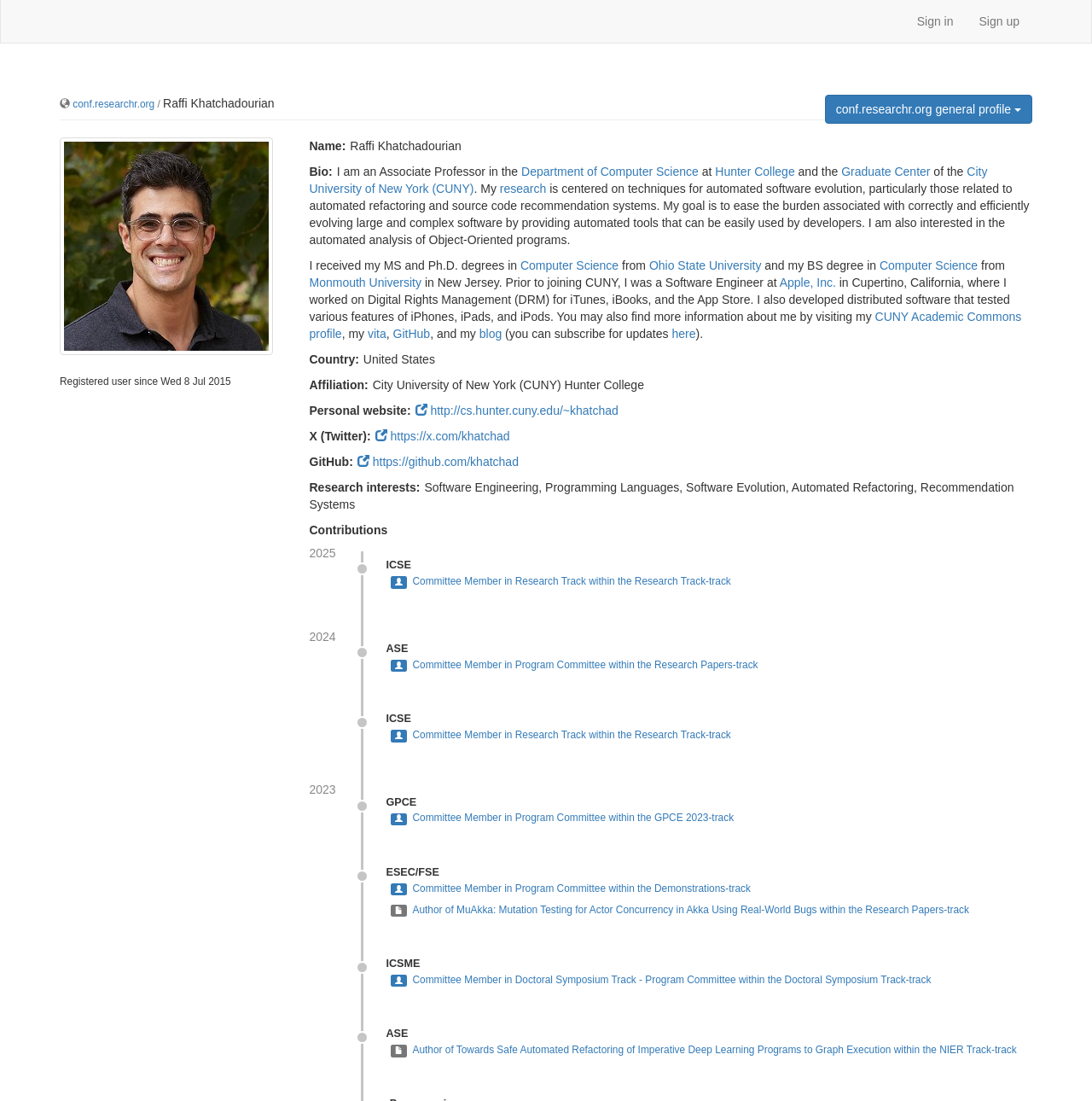Please identify the coordinates of the bounding box that should be clicked to fulfill this instruction: "Sign in".

[0.828, 0.0, 0.885, 0.039]